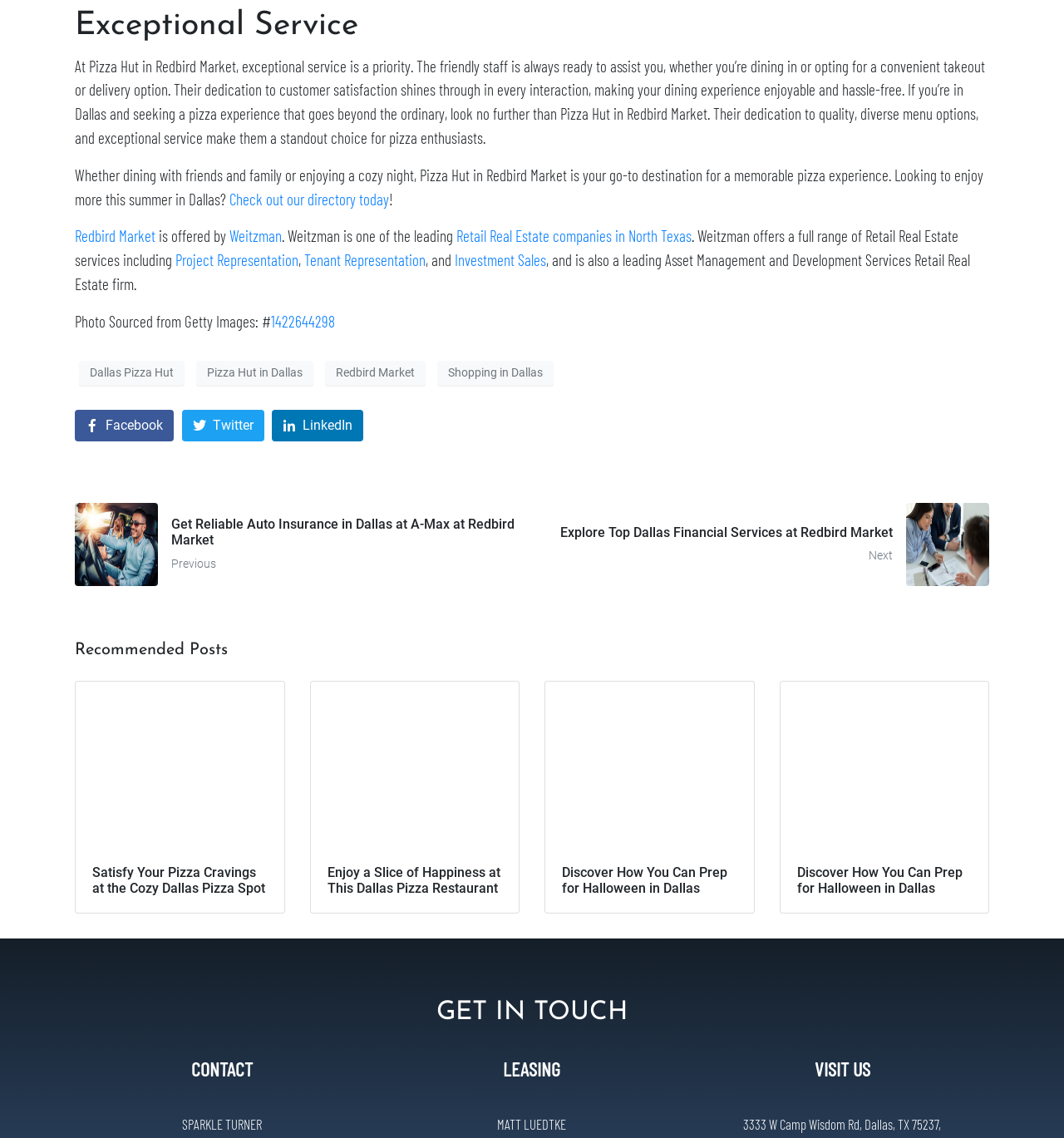Using the provided element description "Shopping in Dallas", determine the bounding box coordinates of the UI element.

[0.411, 0.317, 0.52, 0.339]